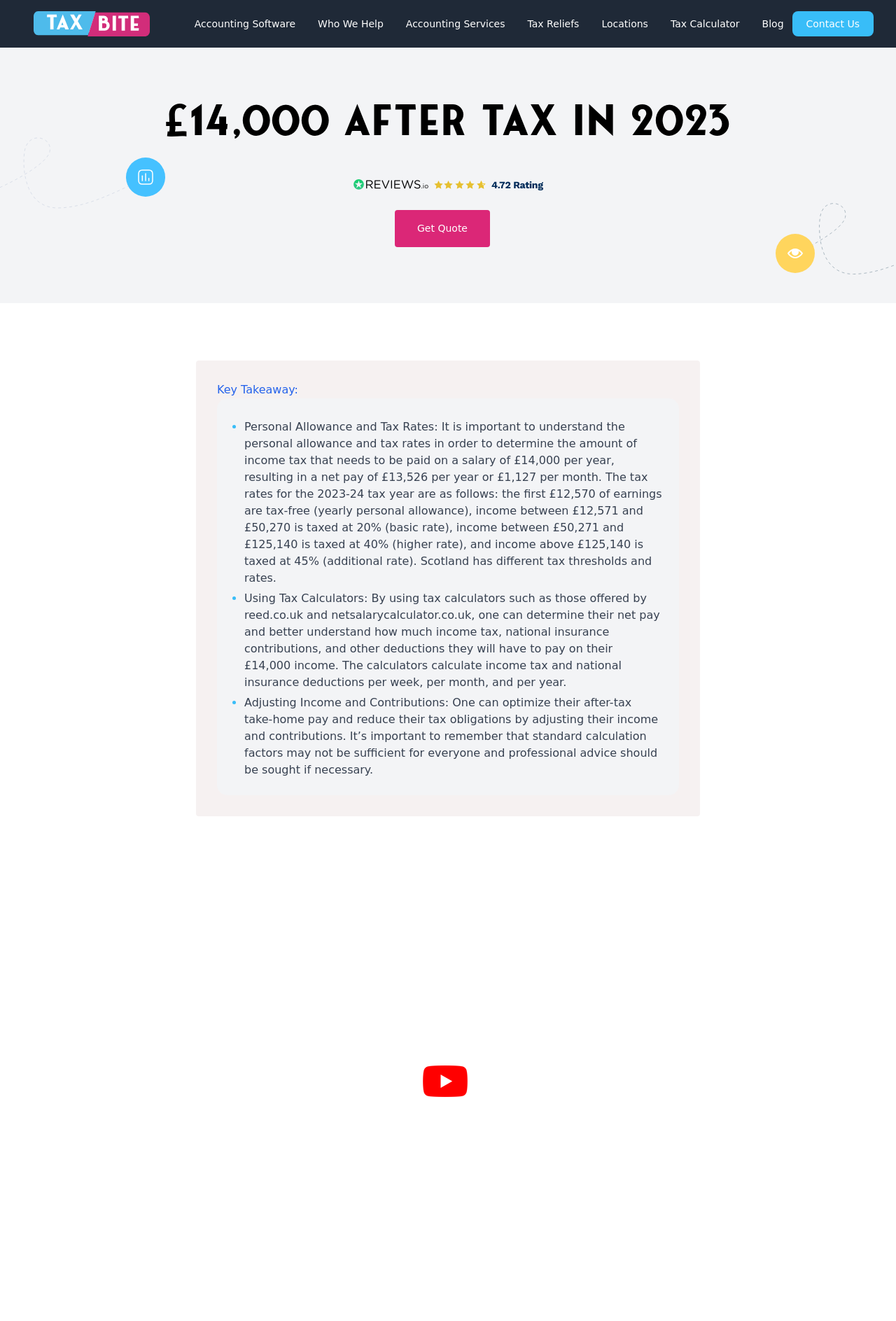Please specify the bounding box coordinates for the clickable region that will help you carry out the instruction: "Visit Accounting Software page".

[0.217, 0.013, 0.33, 0.023]